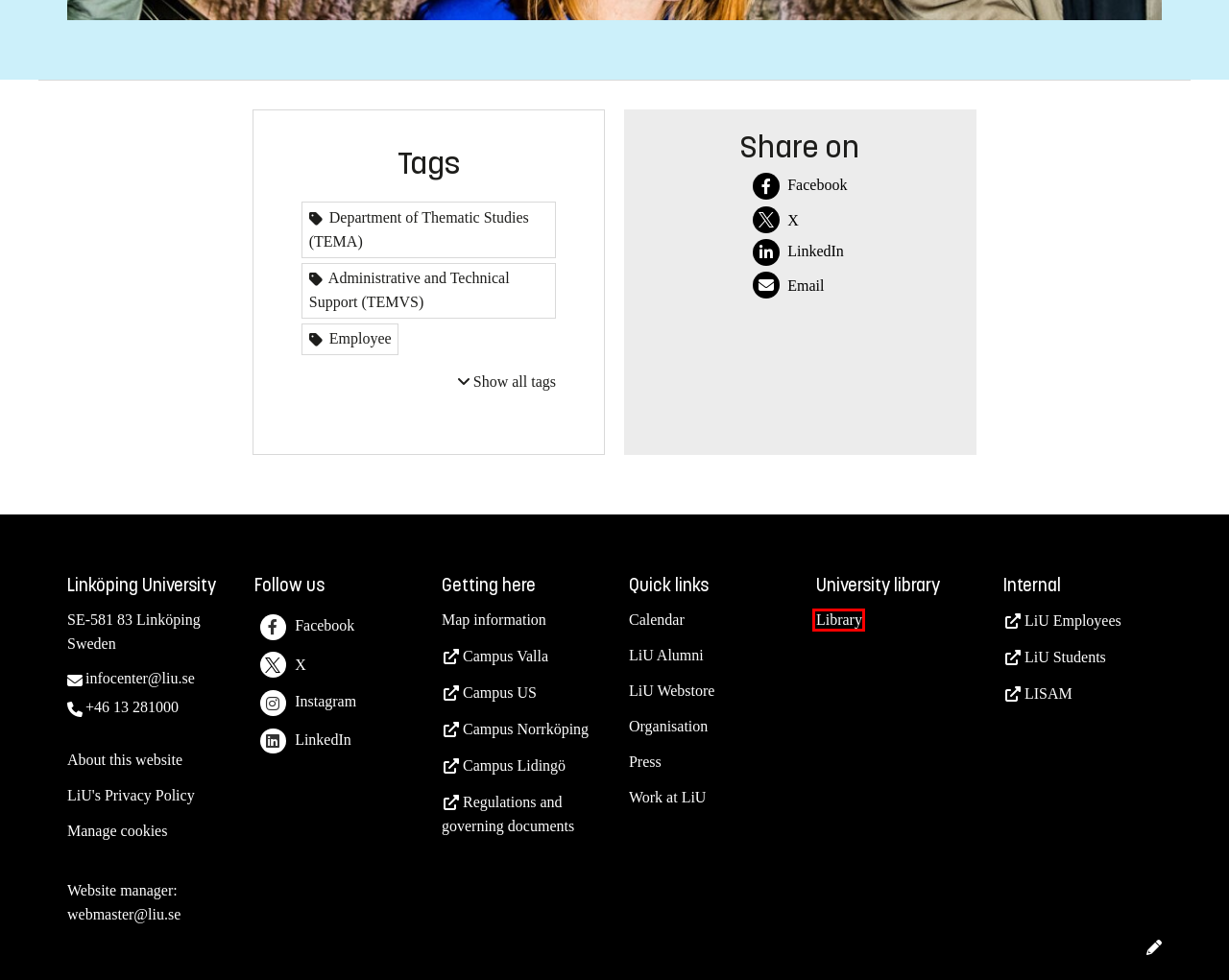You have been given a screenshot of a webpage with a red bounding box around a UI element. Select the most appropriate webpage description for the new webpage that appears after clicking the element within the red bounding box. The choices are:
A. Library - Linköping University
B. LiU webstore - Linköping University
C. LiU Alumni - Linköping University
D. LiU:s styrdokument
E. Press Contacts - Linköping University
F. Maps - Linköping University
G. MazeMap
H. Linköping University Privacy Policy - Linköping University

A